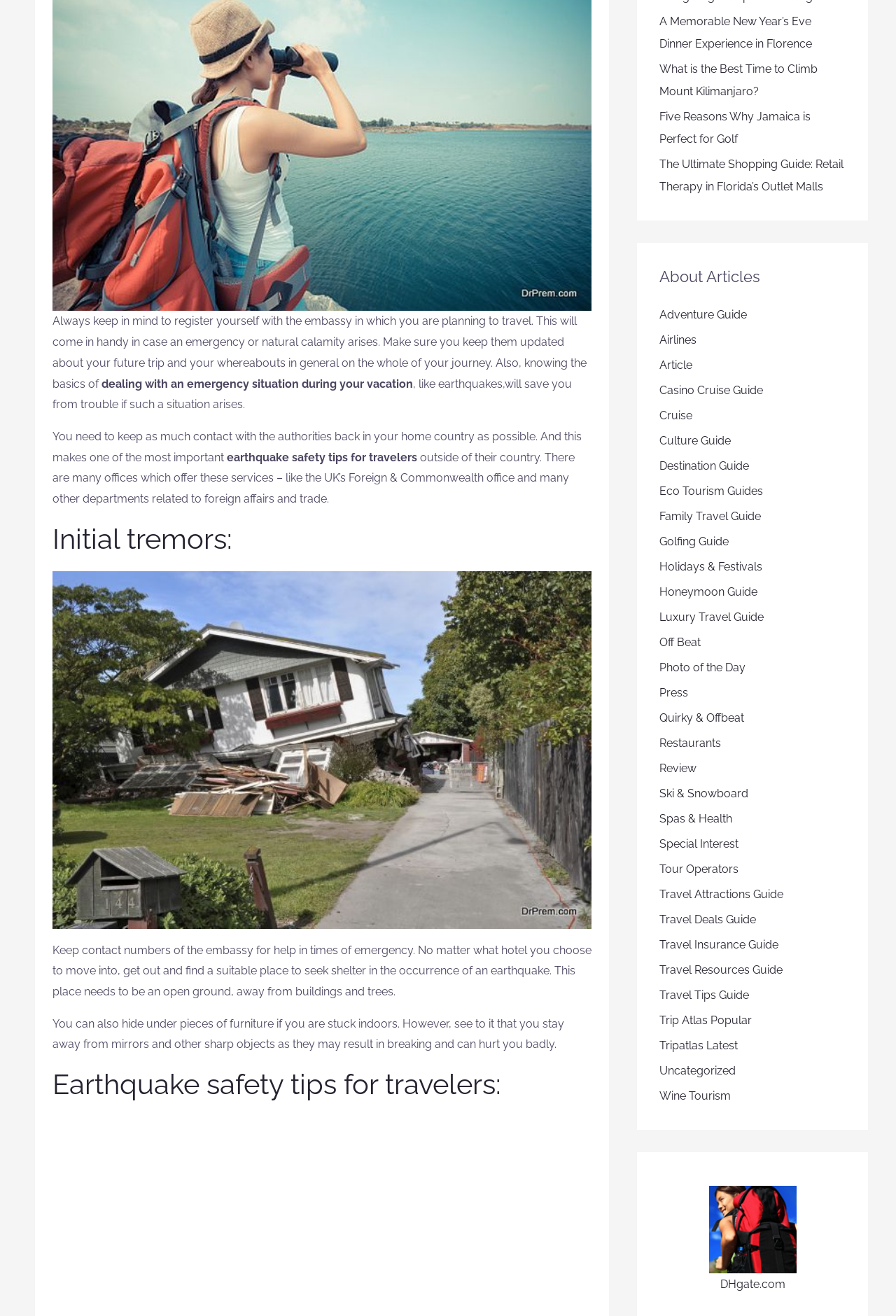Please identify the bounding box coordinates of the clickable region that I should interact with to perform the following instruction: "Read the article about memory improvement tips". The coordinates should be expressed as four float numbers between 0 and 1, i.e., [left, top, right, bottom].

None